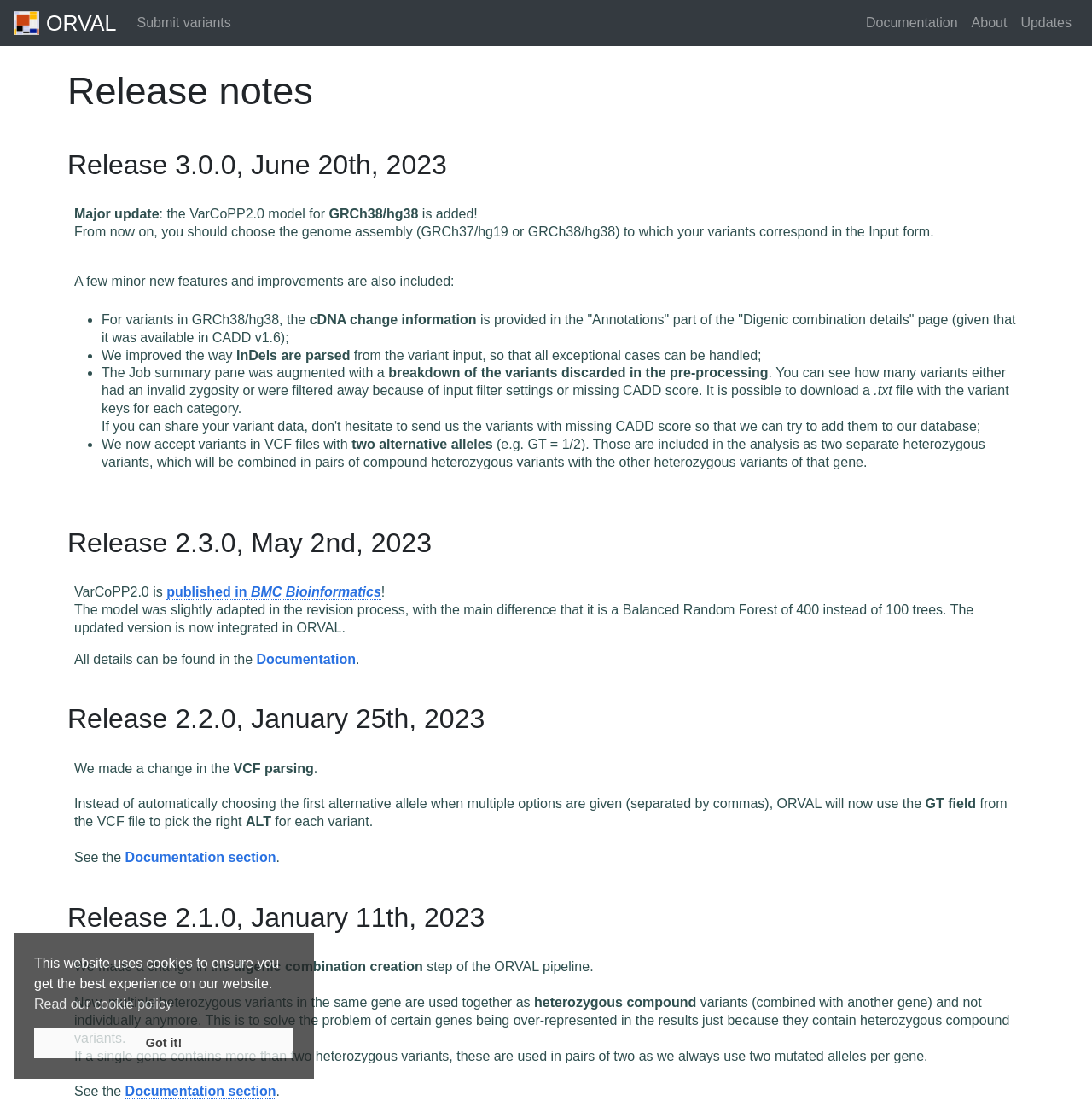Please examine the image and provide a detailed answer to the question: What type of file can be downloaded from the Job summary pane?

According to the webpage, the Job summary pane provides a breakdown of the variants discarded in the pre-processing, and it is possible to download a .txt file with the variant keys for each category.